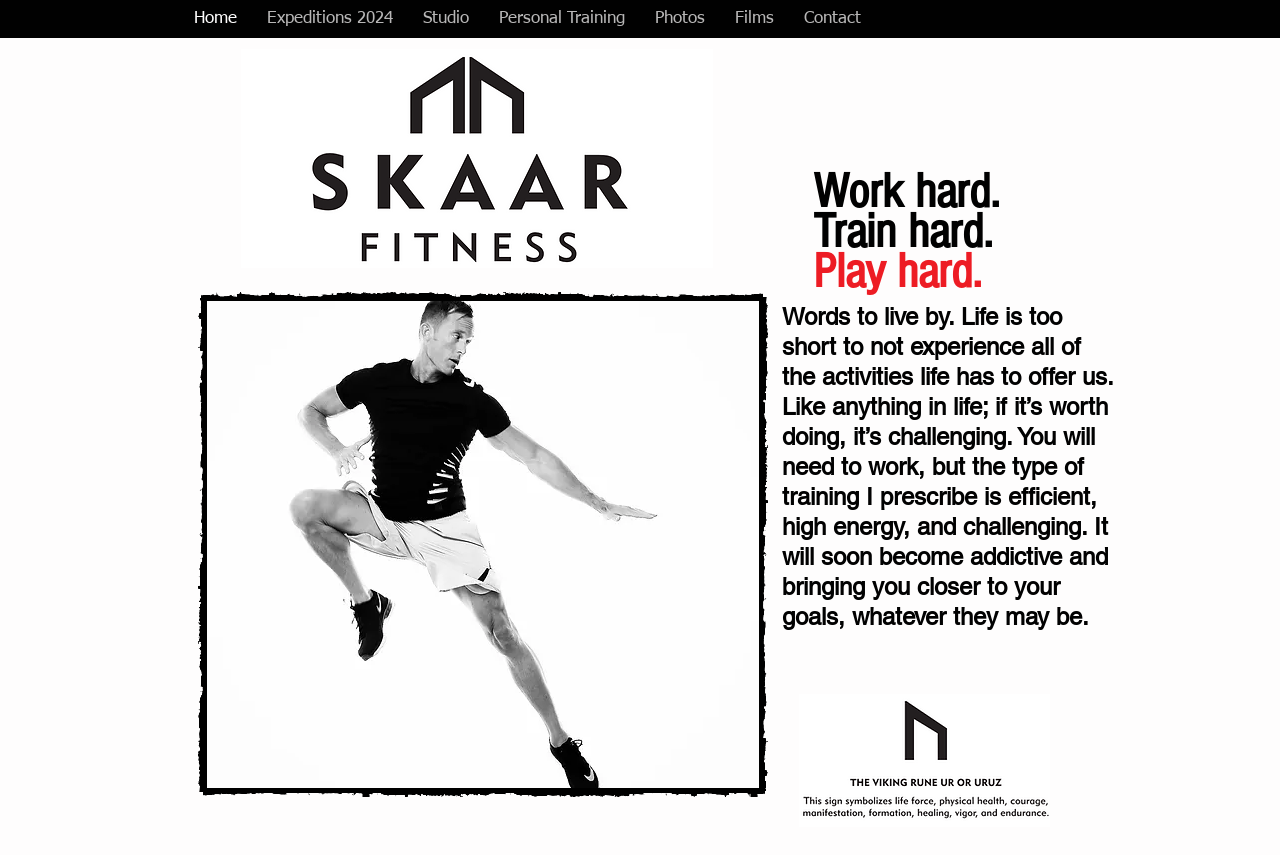Illustrate the webpage's structure and main components comprehensively.

The webpage is a fitness-related website, with a prominent navigation menu at the top, spanning about 60% of the page width, containing 7 links: "Home", "Expeditions 2024", "Studio", "Personal Training", "Photos", "Films", and "Contact". 

Below the navigation menu, there is a large image, "Untitled 2.png", taking up about 40% of the page width and 25% of the page height. To the left of this image, there is another image, "IMG_7006_edited.jpg", which is slightly smaller in size.

On the right side of the page, there are three headings. The first heading, "Work hard. Train hard.", is positioned above the second heading, "Play hard.", which is in turn above the third heading, a longer paragraph of text that discusses the importance of experiencing life's activities and the benefits of the prescribed training method.

At the bottom right corner of the page, there is a small image, "Untitled.png", which is about 20% of the page width and 15% of the page height.